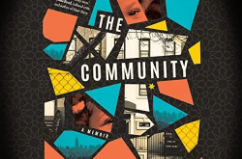What is the central theme of the memoir? Analyze the screenshot and reply with just one word or a short phrase.

Community